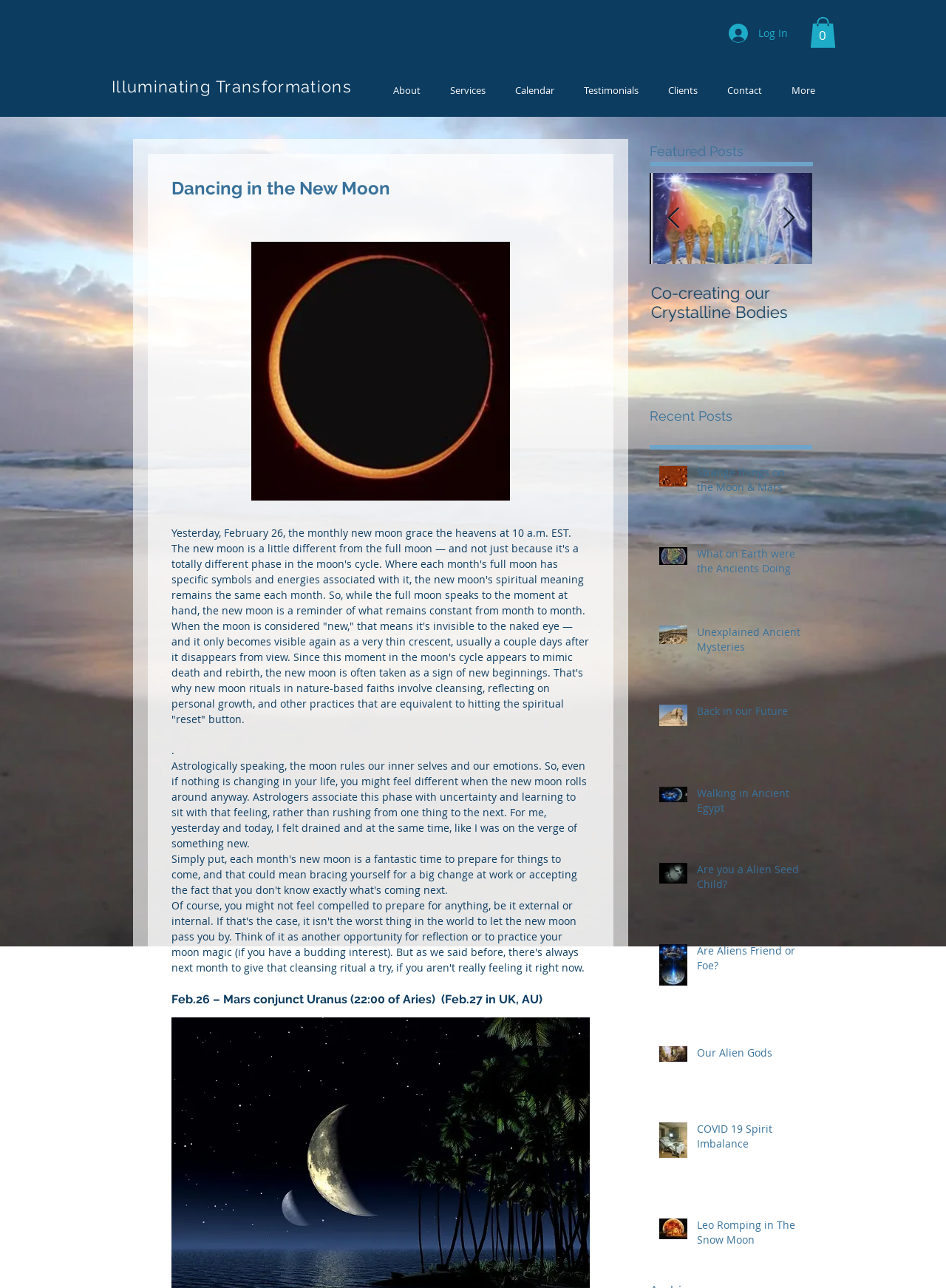Determine the bounding box coordinates for the UI element with the following description: "Are Aliens Friend or Foe?". The coordinates should be four float numbers between 0 and 1, represented as [left, top, right, bottom].

[0.737, 0.733, 0.849, 0.76]